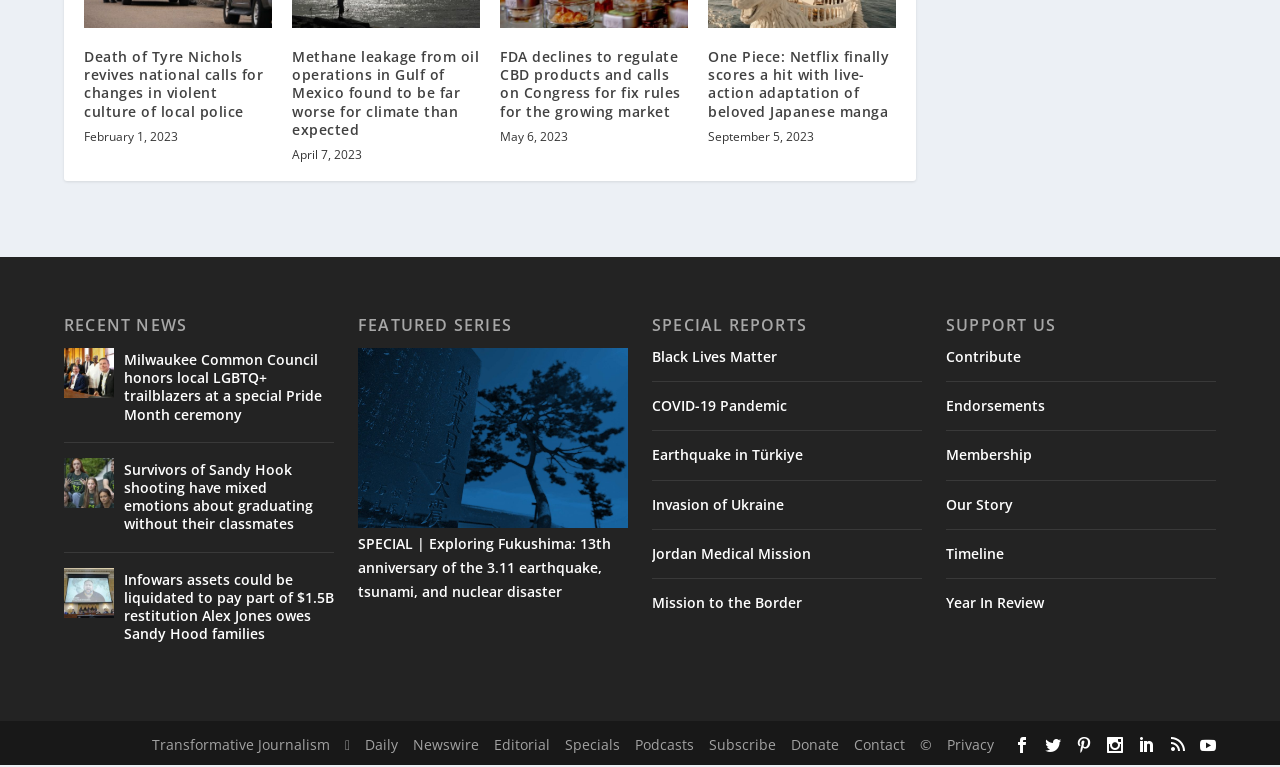Select the bounding box coordinates of the element I need to click to carry out the following instruction: "Read the news about Death of Tyre Nichols".

[0.066, 0.047, 0.212, 0.142]